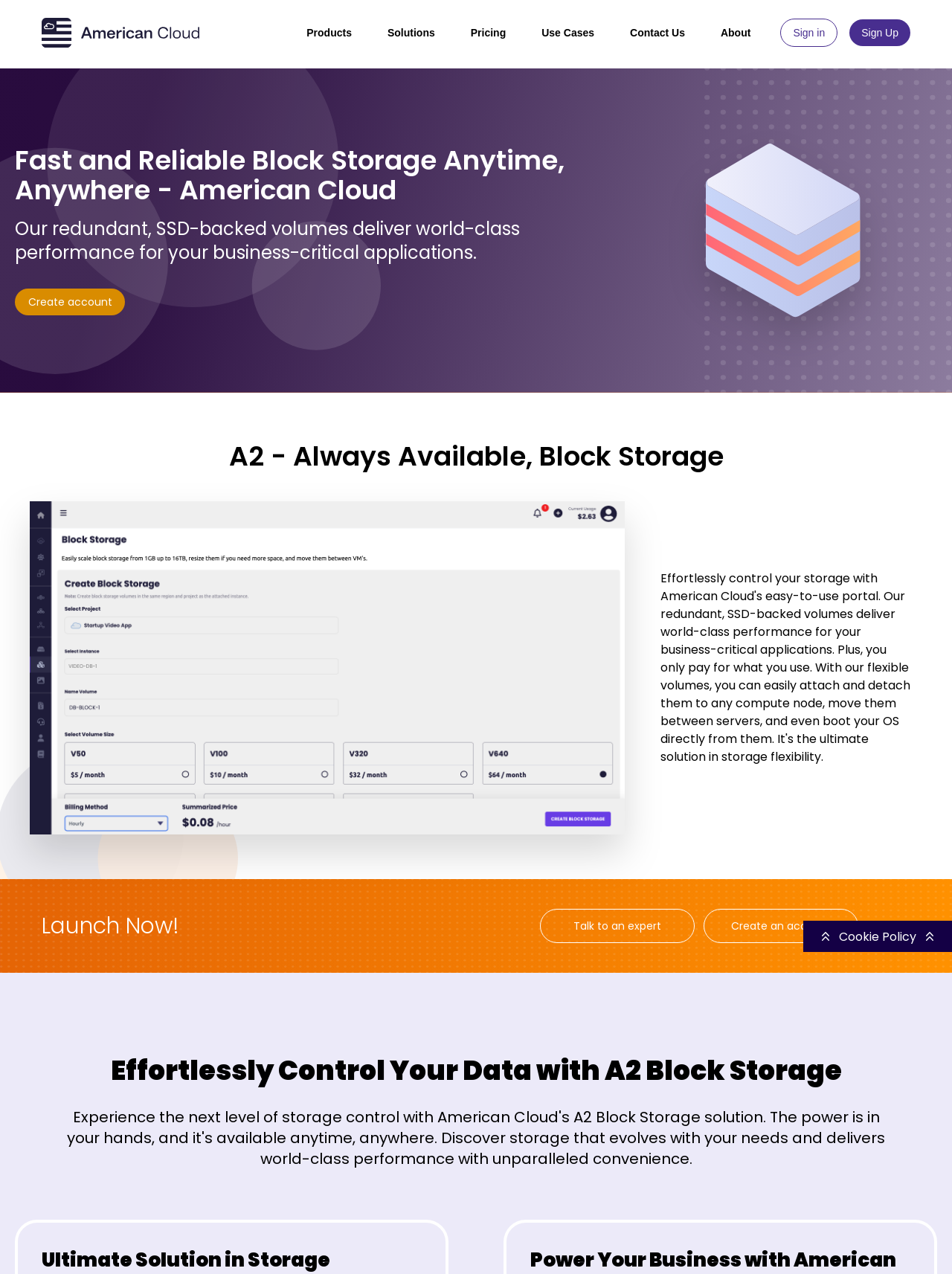How many navigation links are in the top menu?
Look at the image and provide a short answer using one word or a phrase.

7